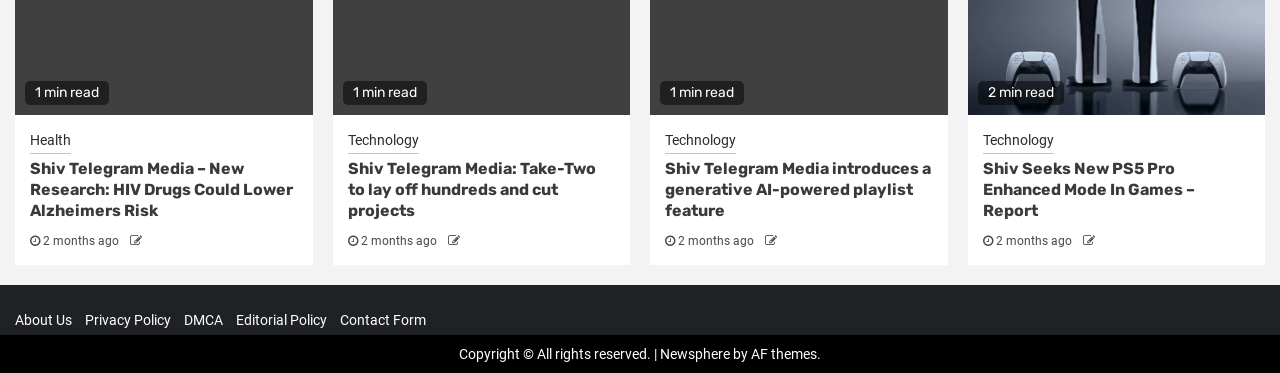Can you show the bounding box coordinates of the region to click on to complete the task described in the instruction: "Check the About Us page"?

[0.012, 0.836, 0.056, 0.879]